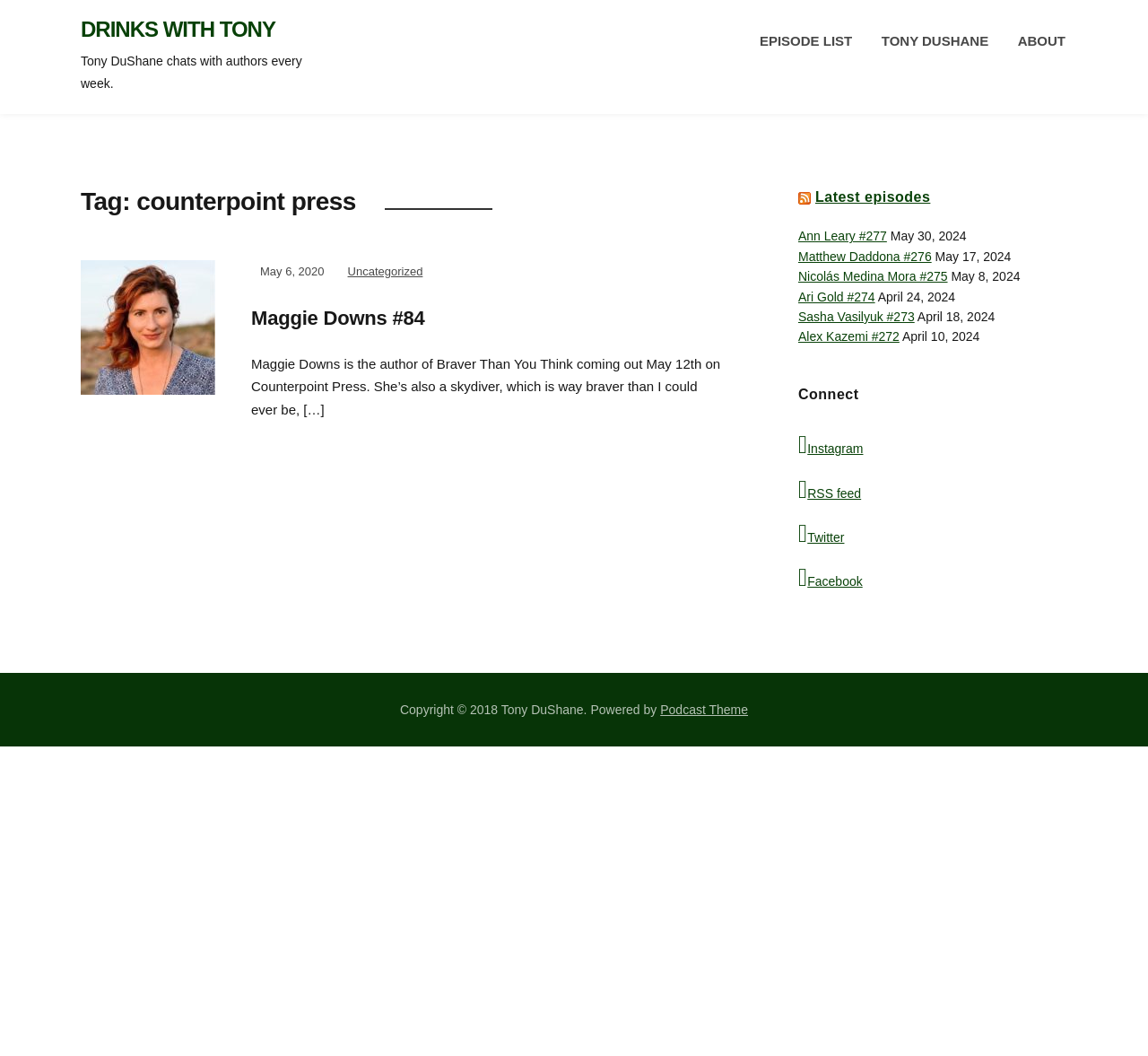What is the name of the author who chats with authors every week?
Offer a detailed and full explanation in response to the question.

The static text 'Tony DuShane chats with authors every week.' is located below the link 'DRINKS WITH TONY', indicating that Tony DuShane is the author who chats with authors every week.